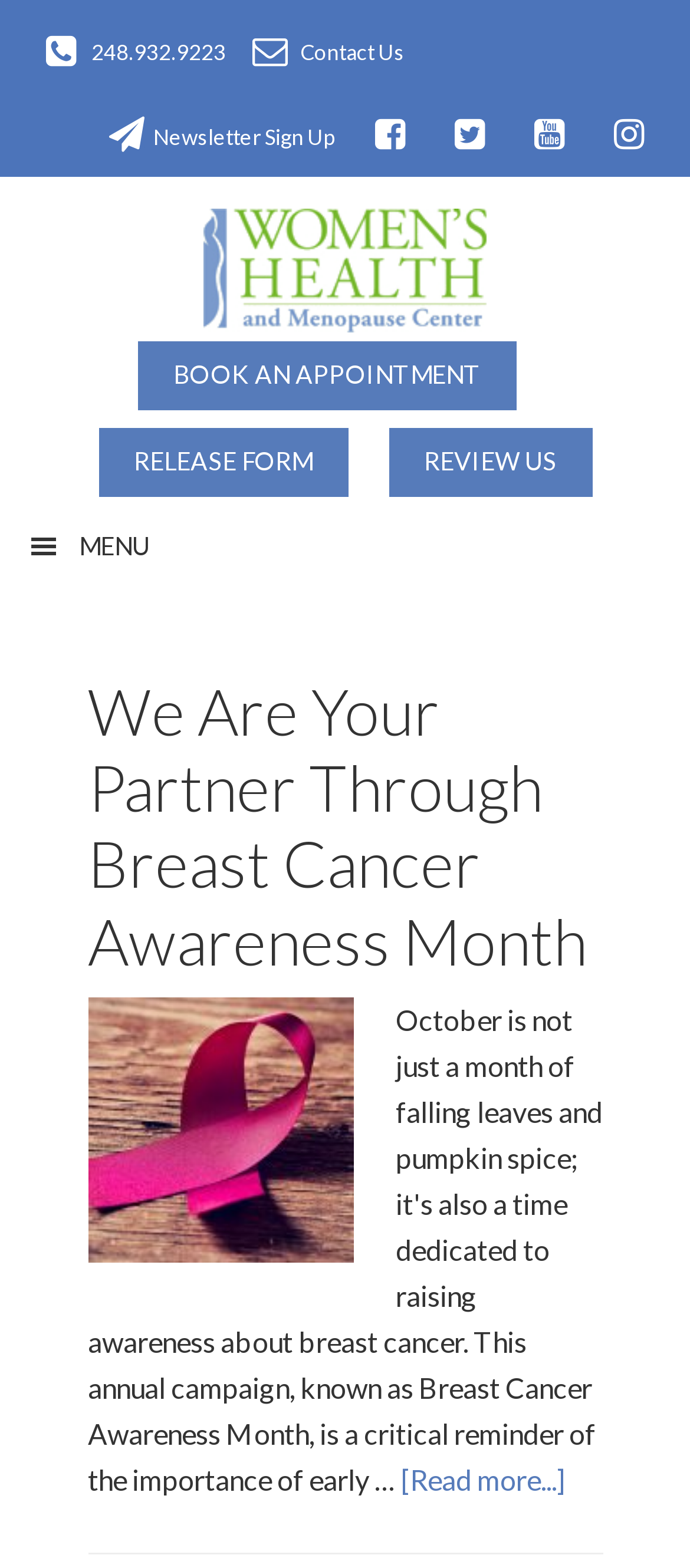What is the phone number to contact?
Using the image, provide a concise answer in one word or a short phrase.

248.932.9223